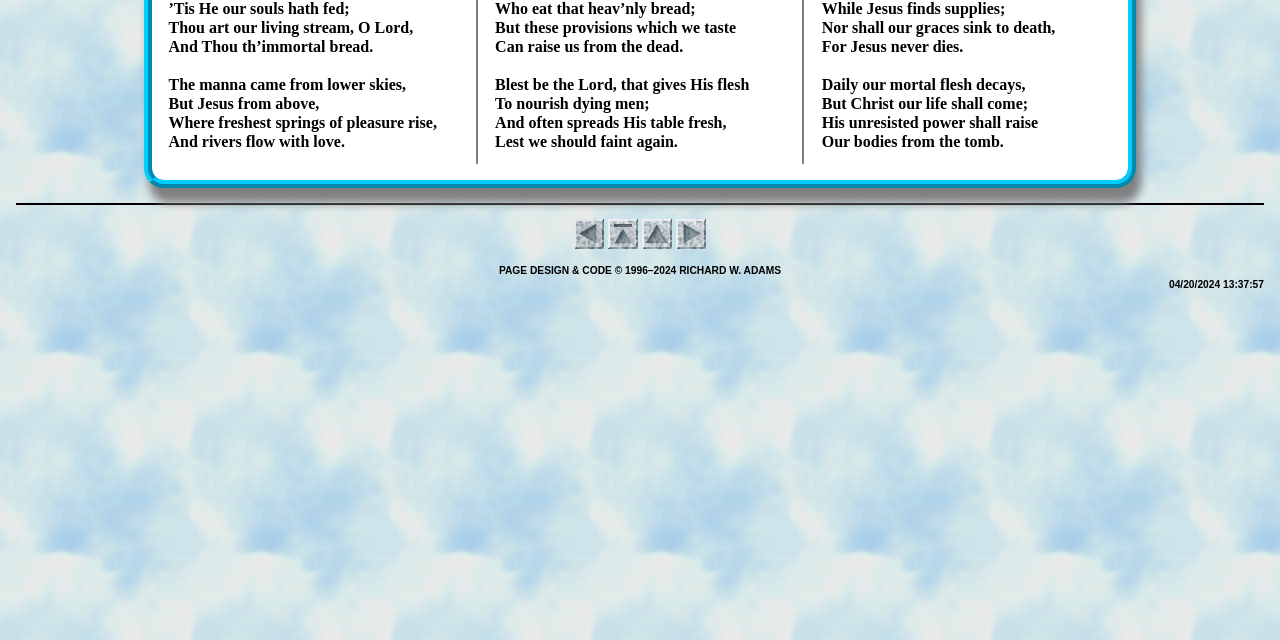Identify the bounding box of the HTML element described here: "title="Back"". Provide the coordinates as four float numbers between 0 and 1: [left, top, right, bottom].

[0.448, 0.35, 0.472, 0.377]